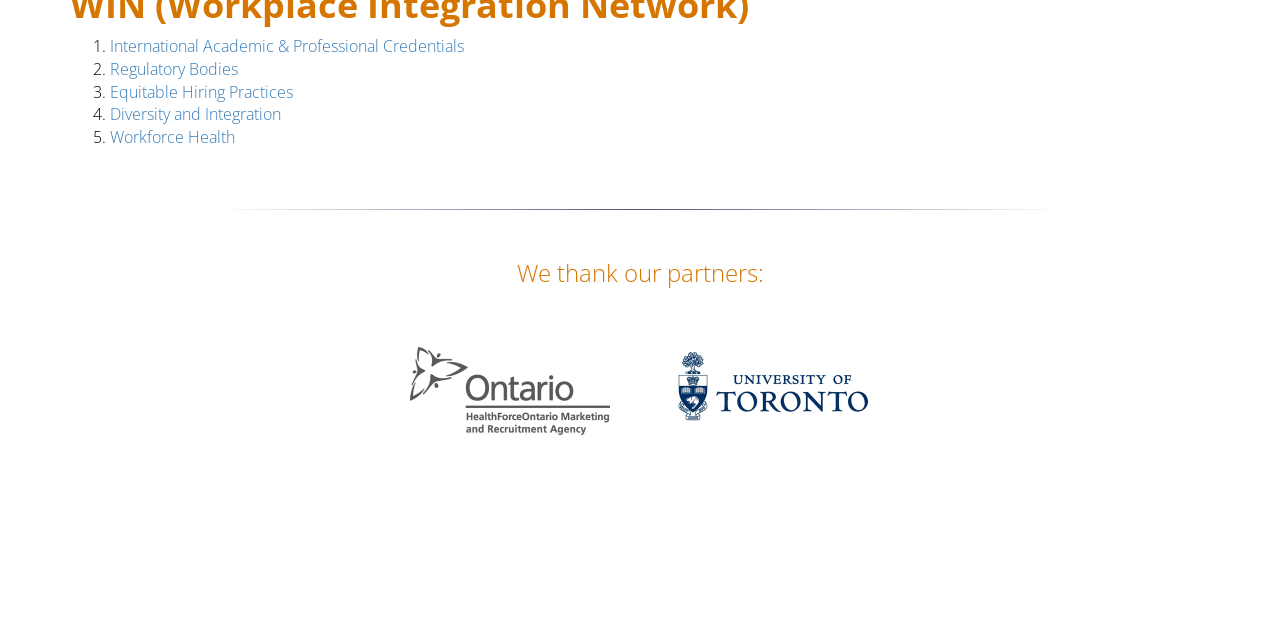Locate the bounding box coordinates of the UI element described by: "Equitable Hiring Practices". The bounding box coordinates should consist of four float numbers between 0 and 1, i.e., [left, top, right, bottom].

[0.086, 0.126, 0.229, 0.16]